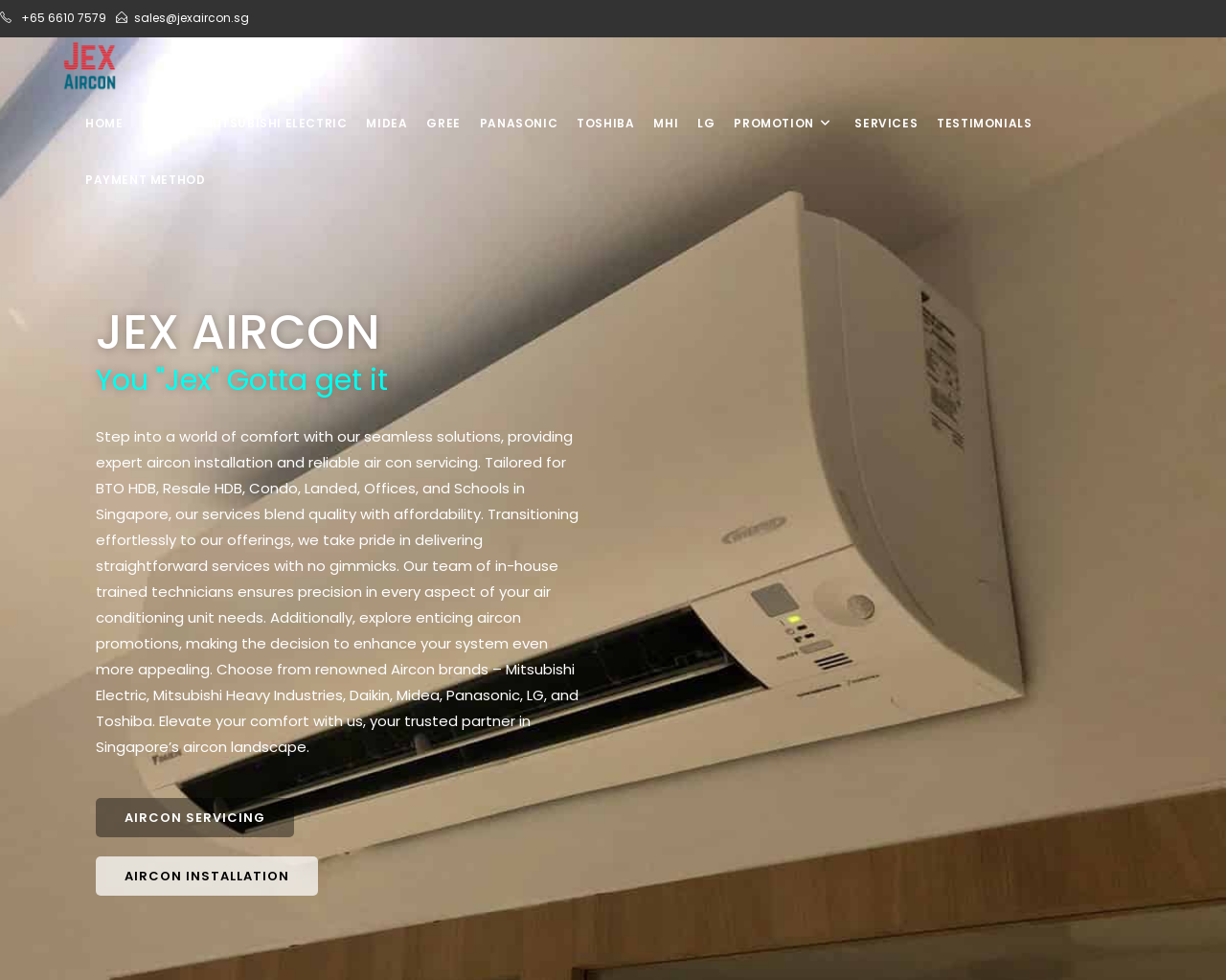Pinpoint the bounding box coordinates of the element you need to click to execute the following instruction: "explore aircon promotions". The bounding box should be represented by four float numbers between 0 and 1, in the format [left, top, right, bottom].

[0.591, 0.096, 0.689, 0.154]